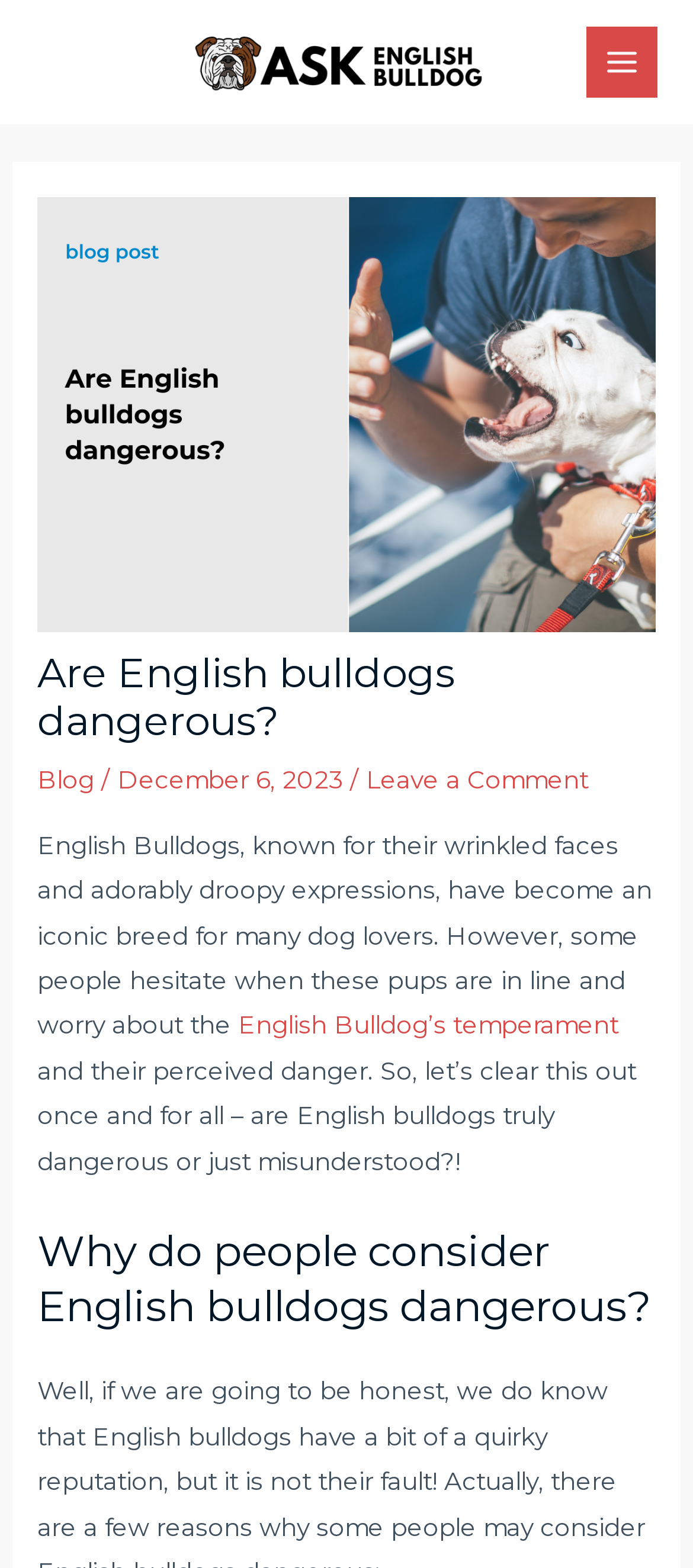Using the information in the image, give a detailed answer to the following question: How many links are there in the article's first section?

In the article's first section, there are two links: 'English Bulldog’s temperament' and 'Leave a Comment'.